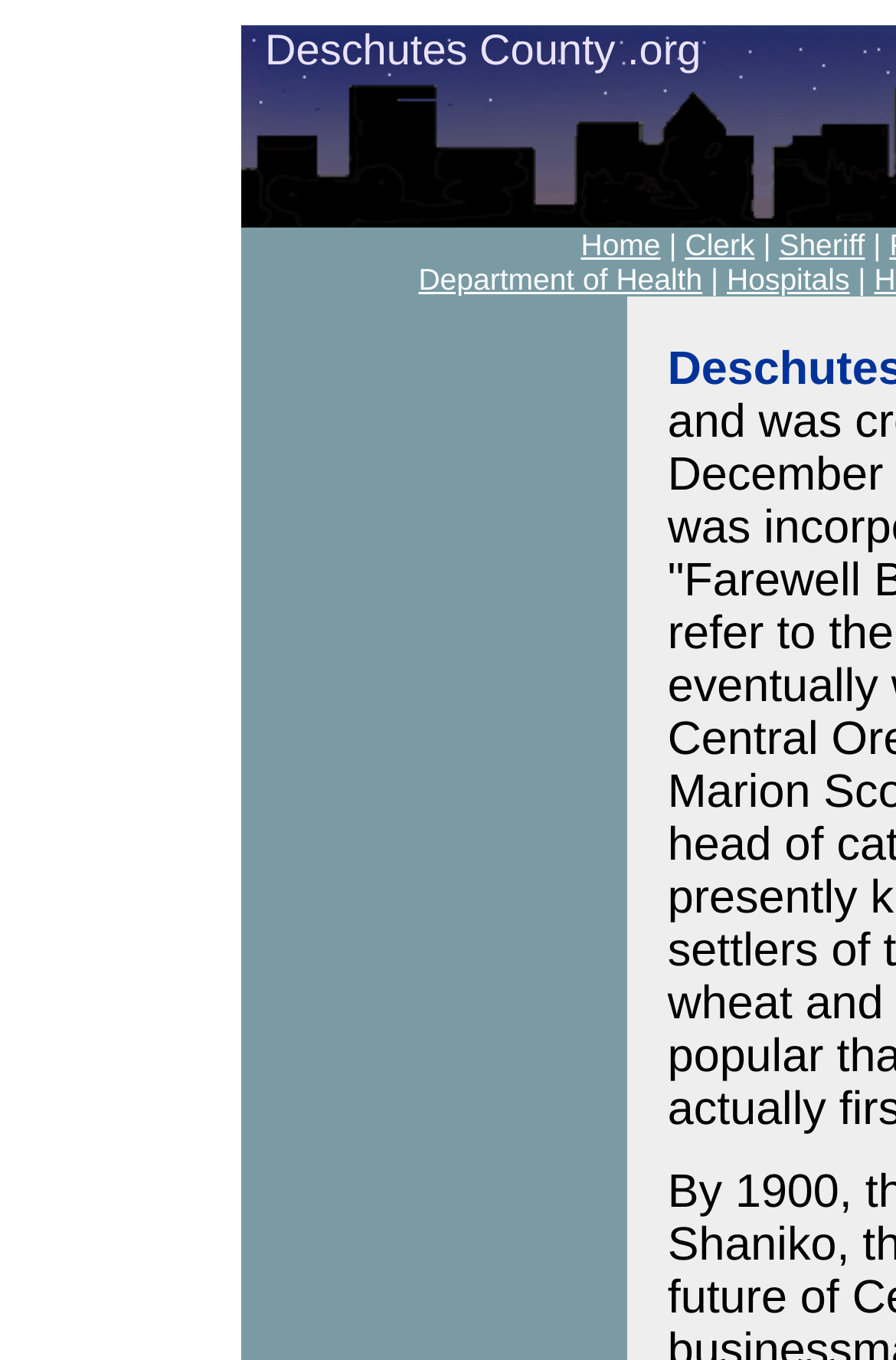What is the second link in the top navigation bar? Please answer the question using a single word or phrase based on the image.

Clerk